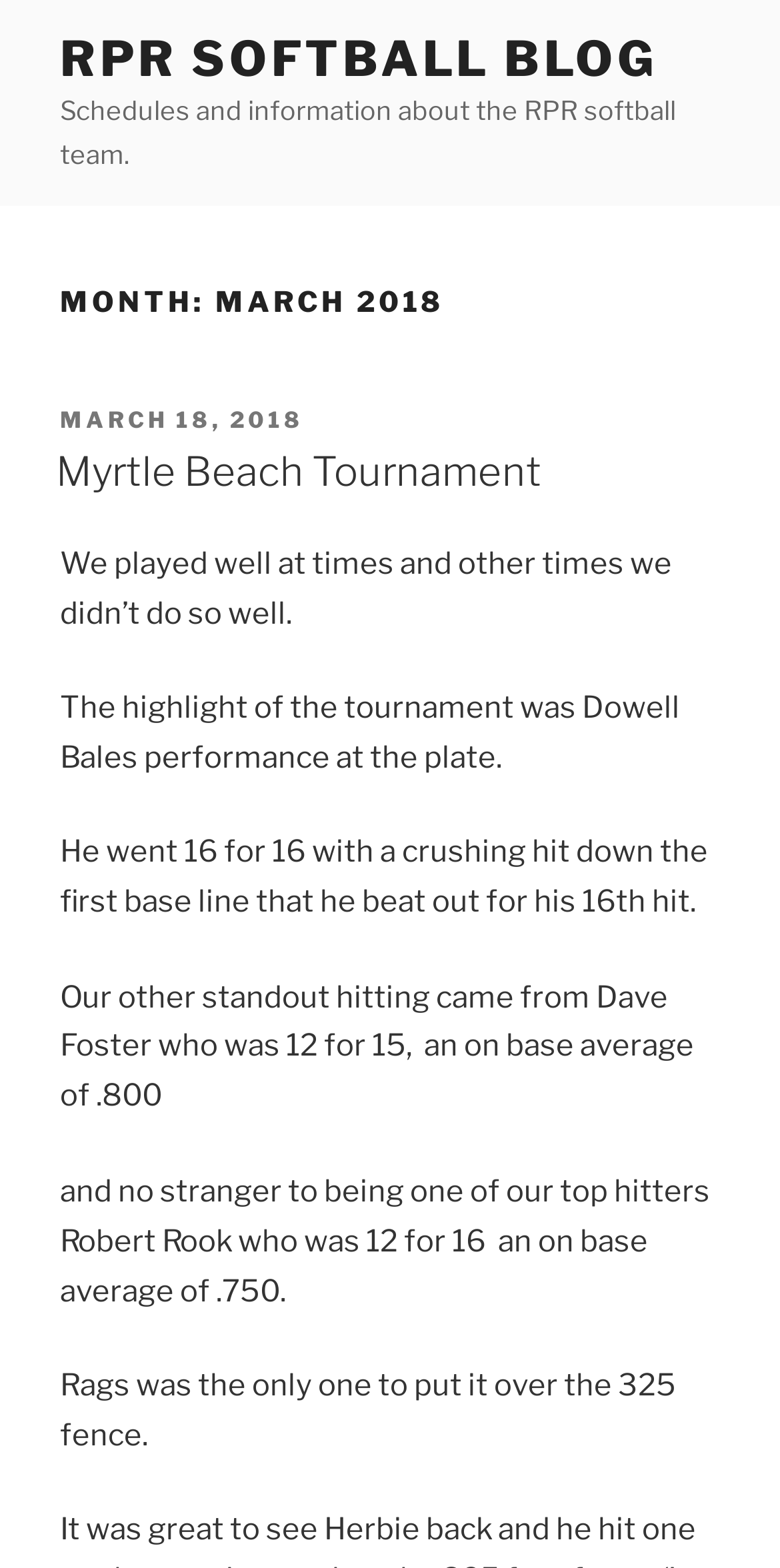When was the Myrtle Beach Tournament?
Using the information presented in the image, please offer a detailed response to the question.

The date of the Myrtle Beach Tournament can be found in the link 'MARCH 18, 2018' which is a child element of the header 'MONTH: MARCH 2018'.